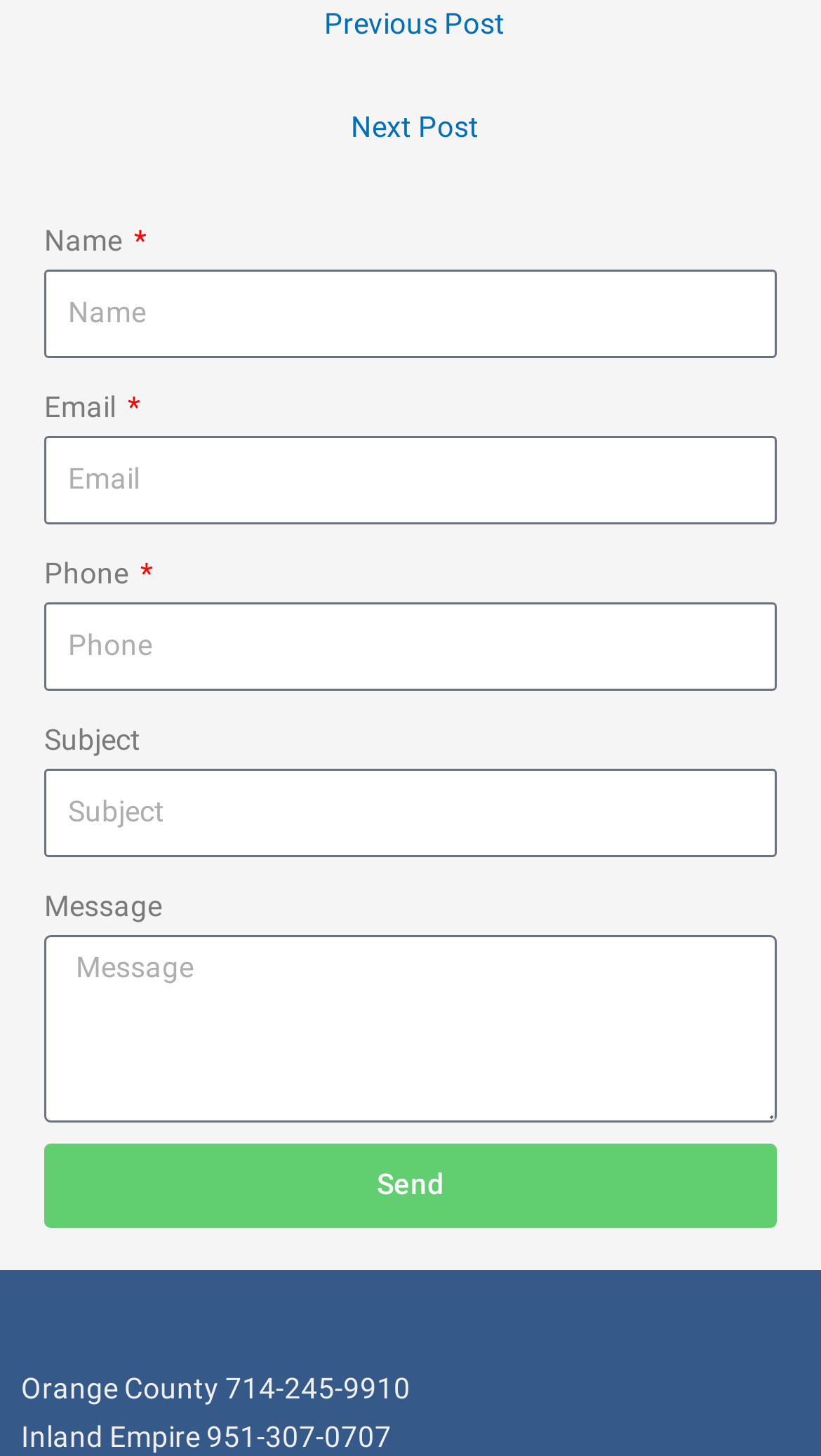Provide a one-word or short-phrase answer to the question:
What is the text of the button at the bottom of the form?

Send